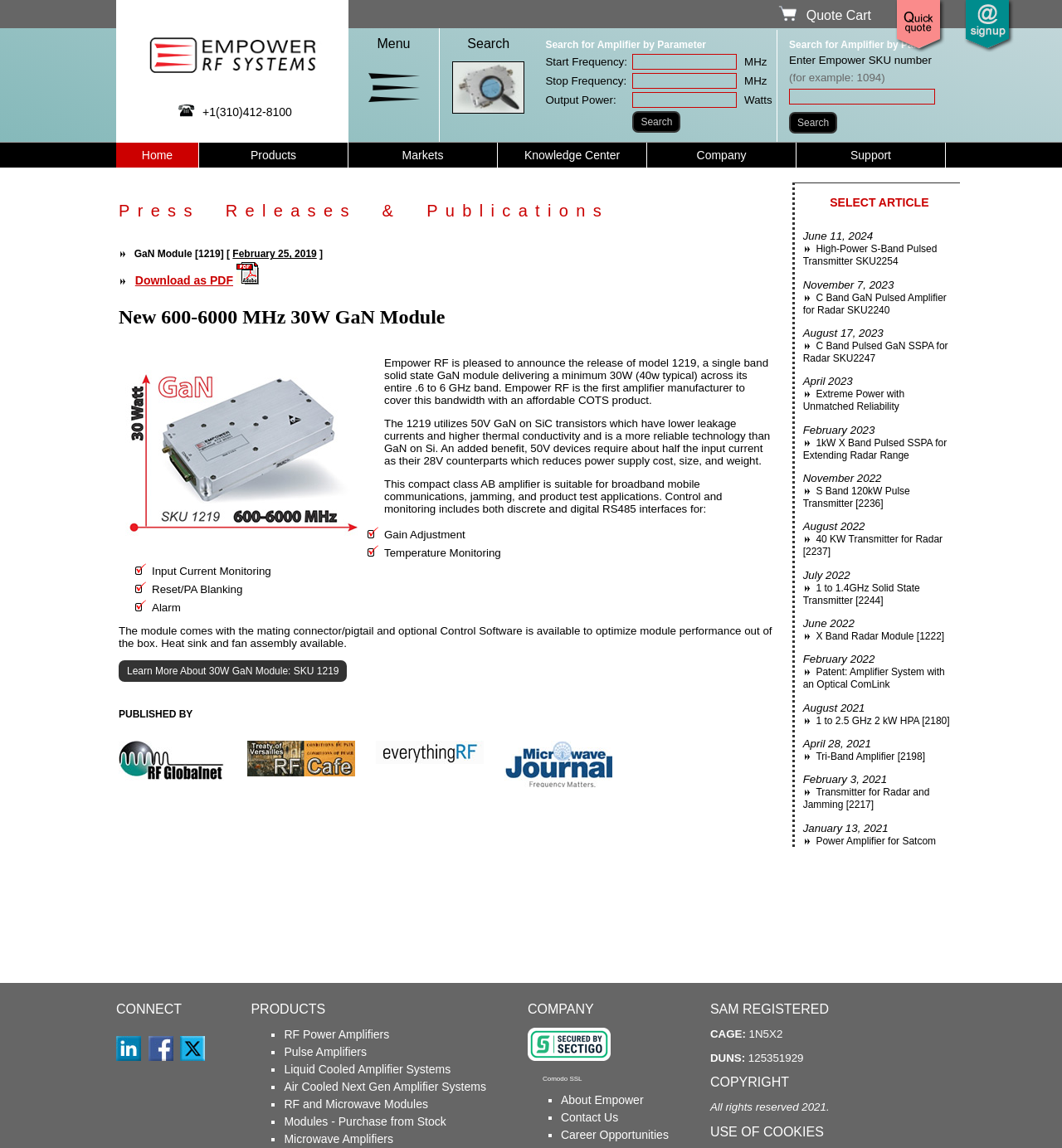Provide a short answer using a single word or phrase for the following question: 
What is the frequency range of the GaN module?

6 to 6 GHz